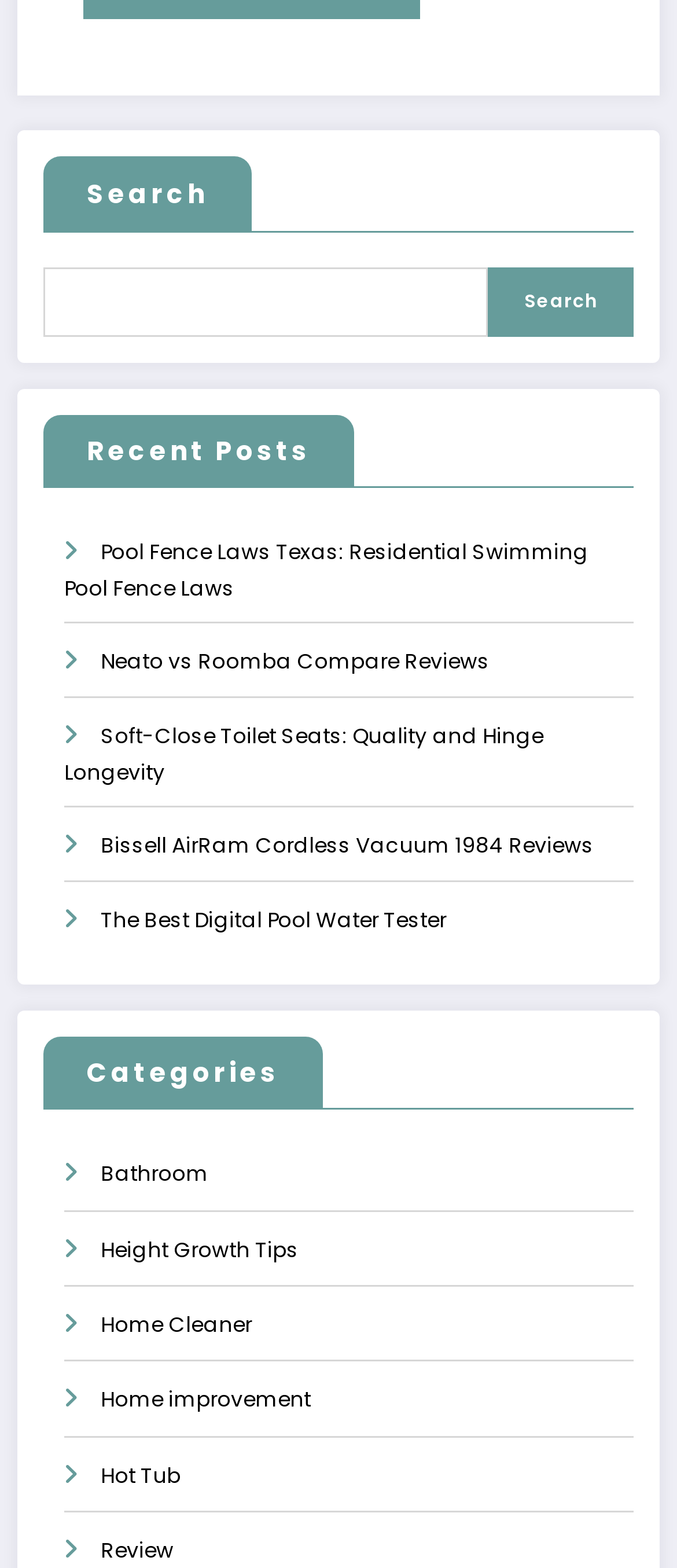Please provide the bounding box coordinates for the element that needs to be clicked to perform the following instruction: "Click on the Home improvement link". The coordinates should be given as four float numbers between 0 and 1, i.e., [left, top, right, bottom].

[0.149, 0.883, 0.459, 0.902]